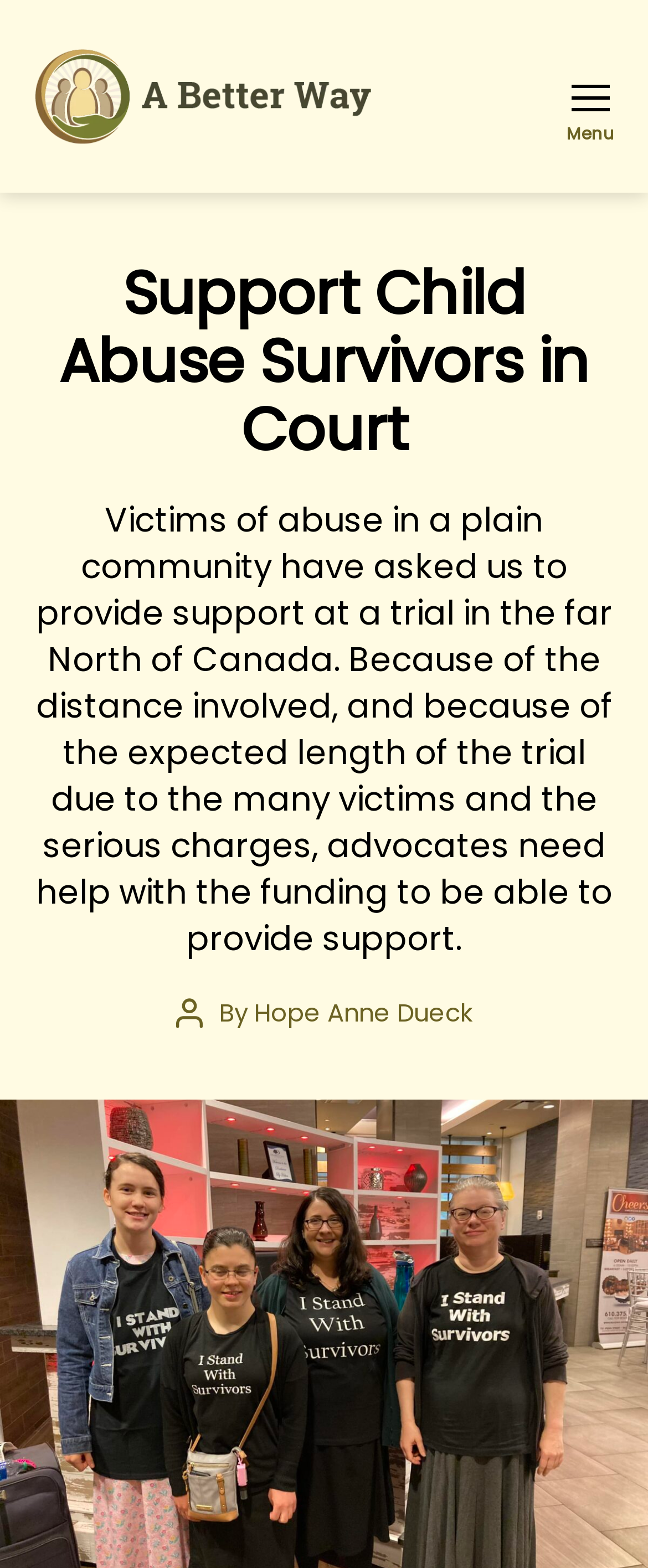Give a short answer to this question using one word or a phrase:
Who is the author of the article?

Hope Anne Dueck